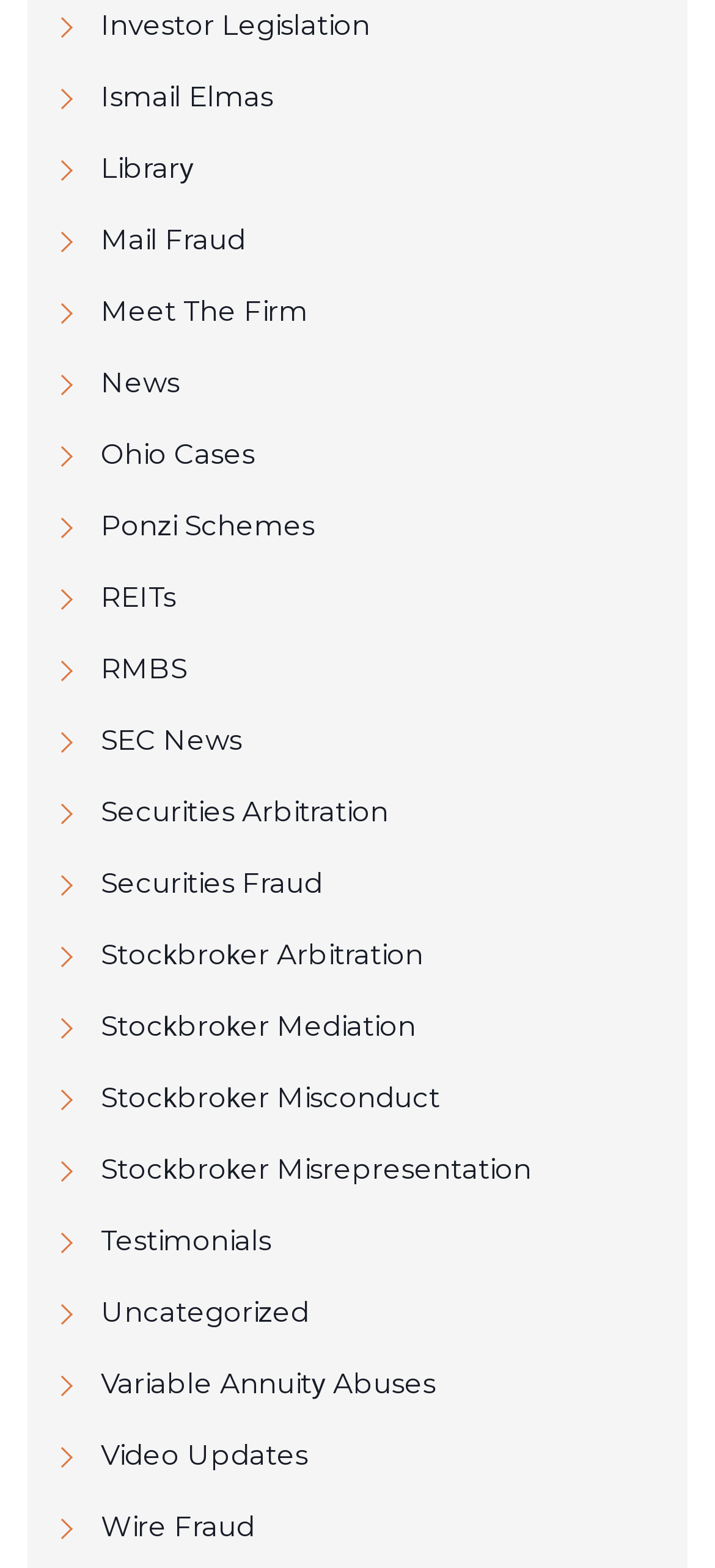Answer this question using a single word or a brief phrase:
What is the last link on the webpage?

Wire Fraud